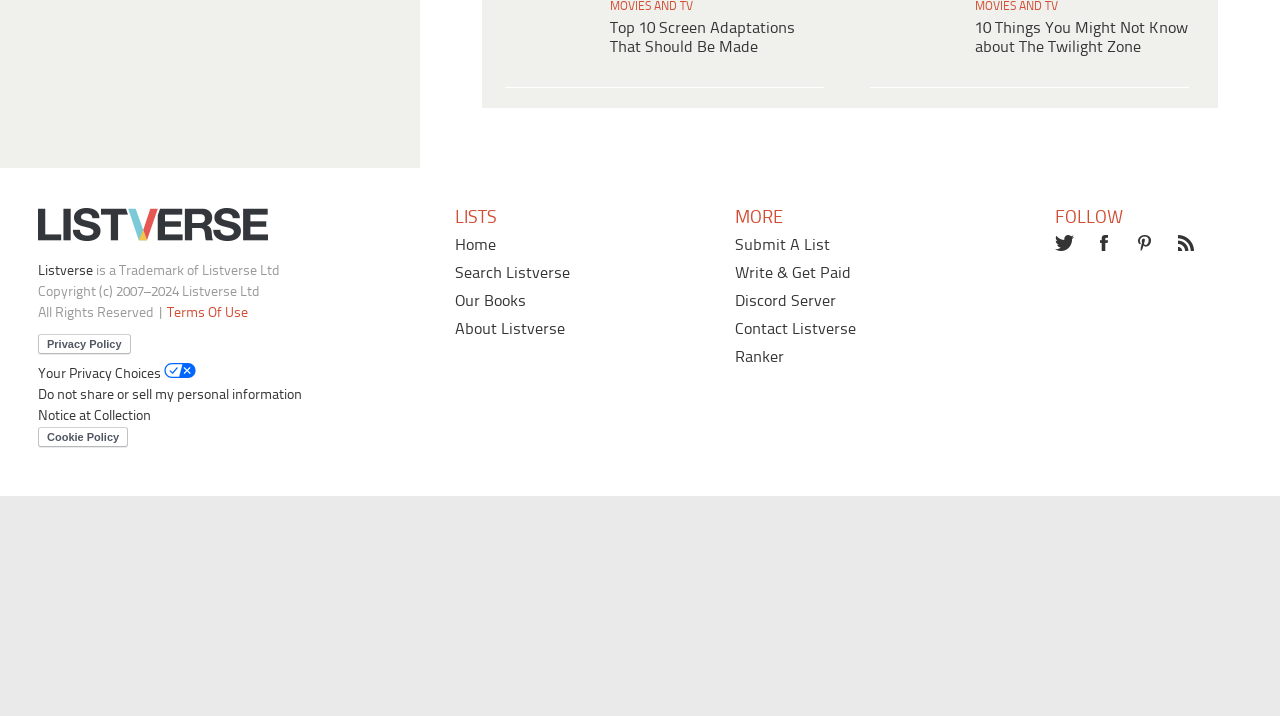What is the name of the website?
Look at the screenshot and provide an in-depth answer.

The answer can be found by looking at the link element with the text 'Listverse' which is located at the top of the webpage, indicating the name of the website.